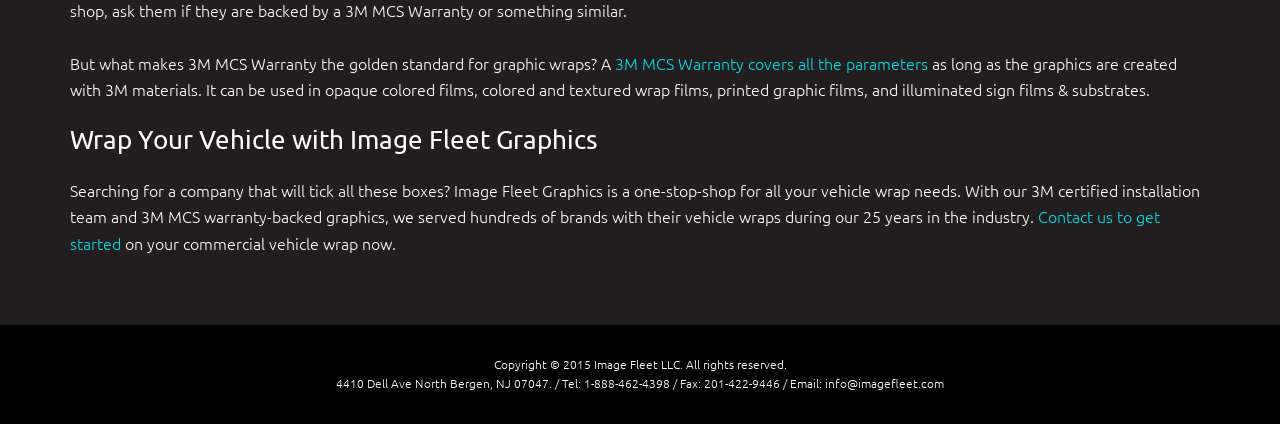Answer the following inquiry with a single word or phrase:
What is the address of Image Fleet LLC?

4410 Dell Ave North Bergen, NJ 07047